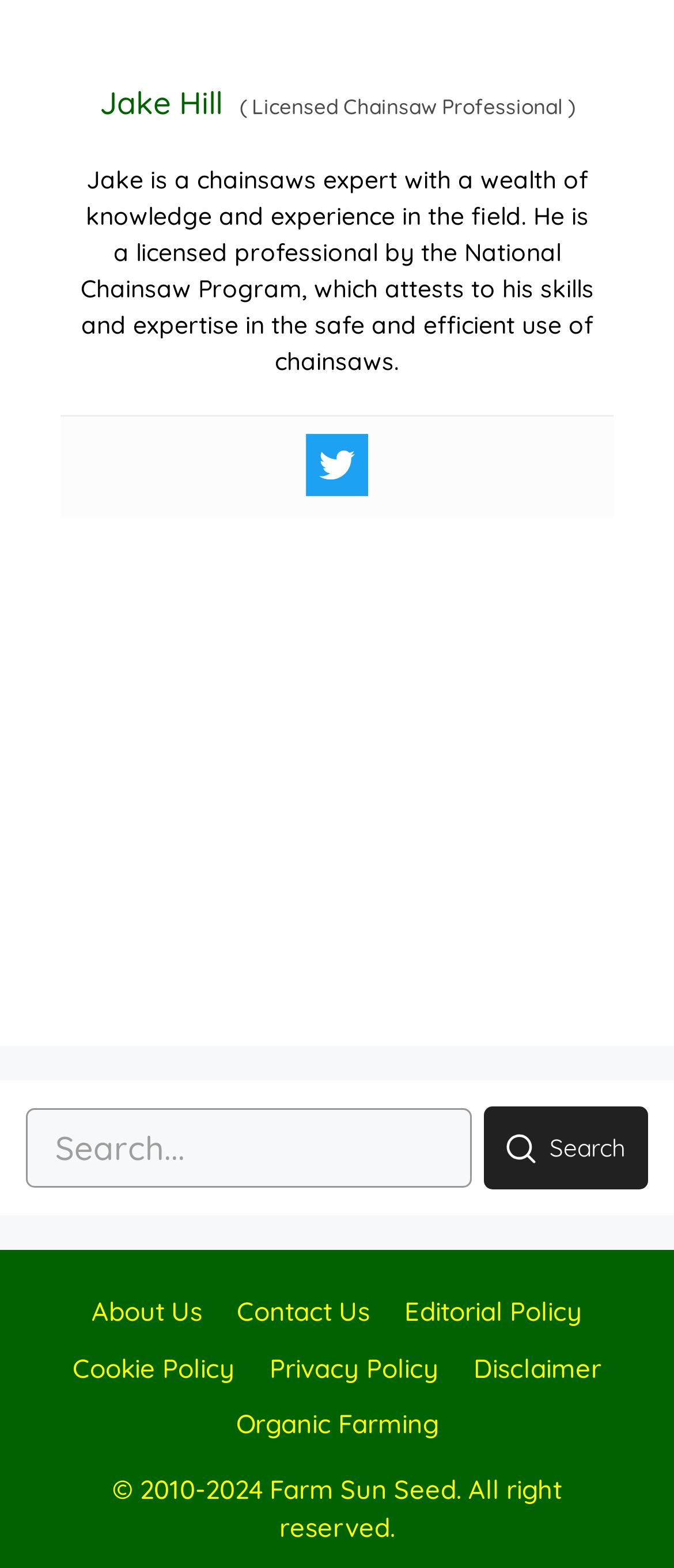Determine the bounding box coordinates of the UI element that matches the following description: "Privacy Policy". The coordinates should be four float numbers between 0 and 1 in the format [left, top, right, bottom].

[0.4, 0.862, 0.651, 0.883]